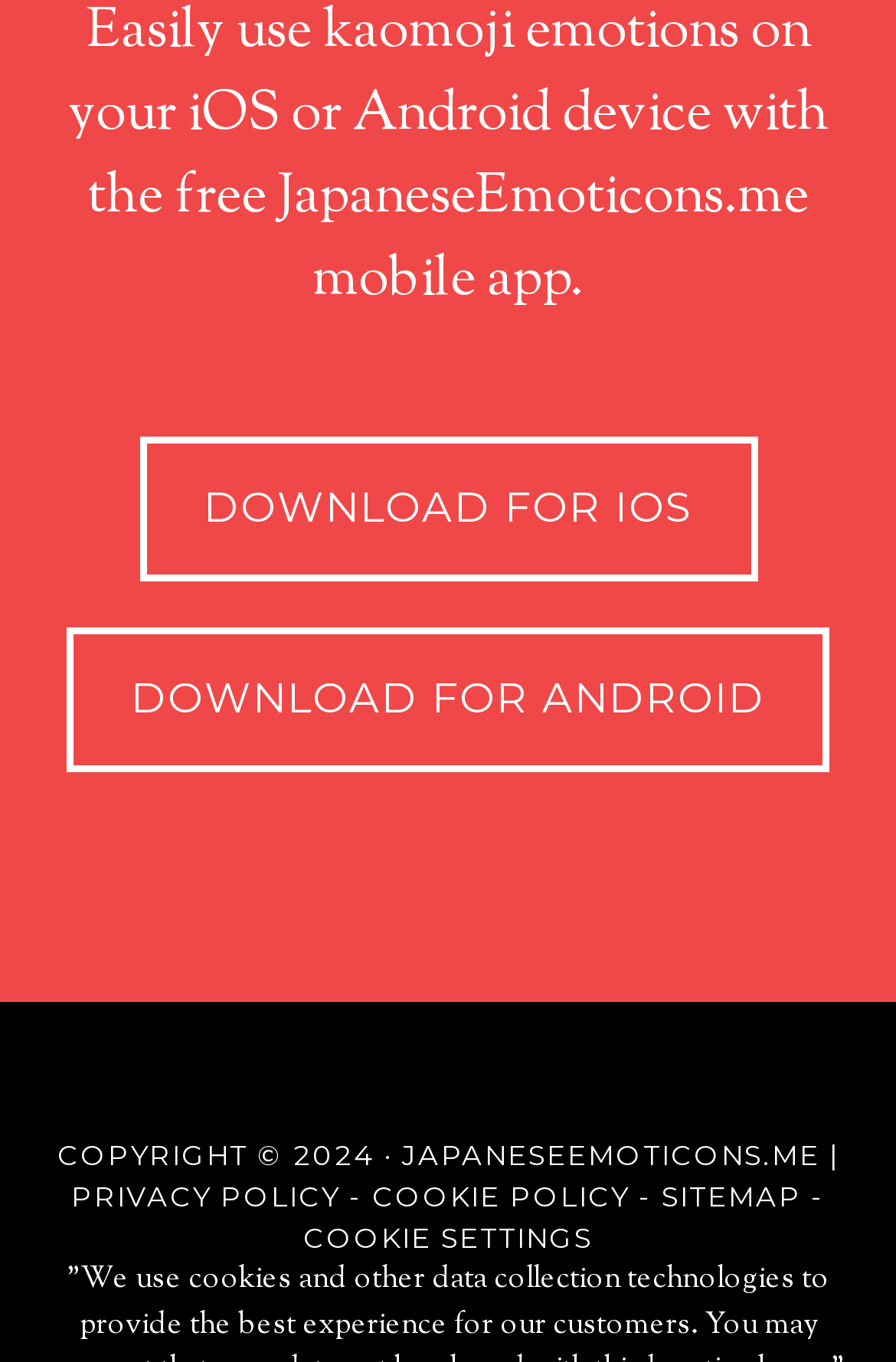Refer to the image and provide an in-depth answer to the question:
What is the purpose of the top two links?

The top two links, 'DOWNLOAD FOR IOS' and 'DOWNLOAD FOR ANDROID', are likely for users to download the app on their respective mobile devices, indicating that the website is related to a mobile application.